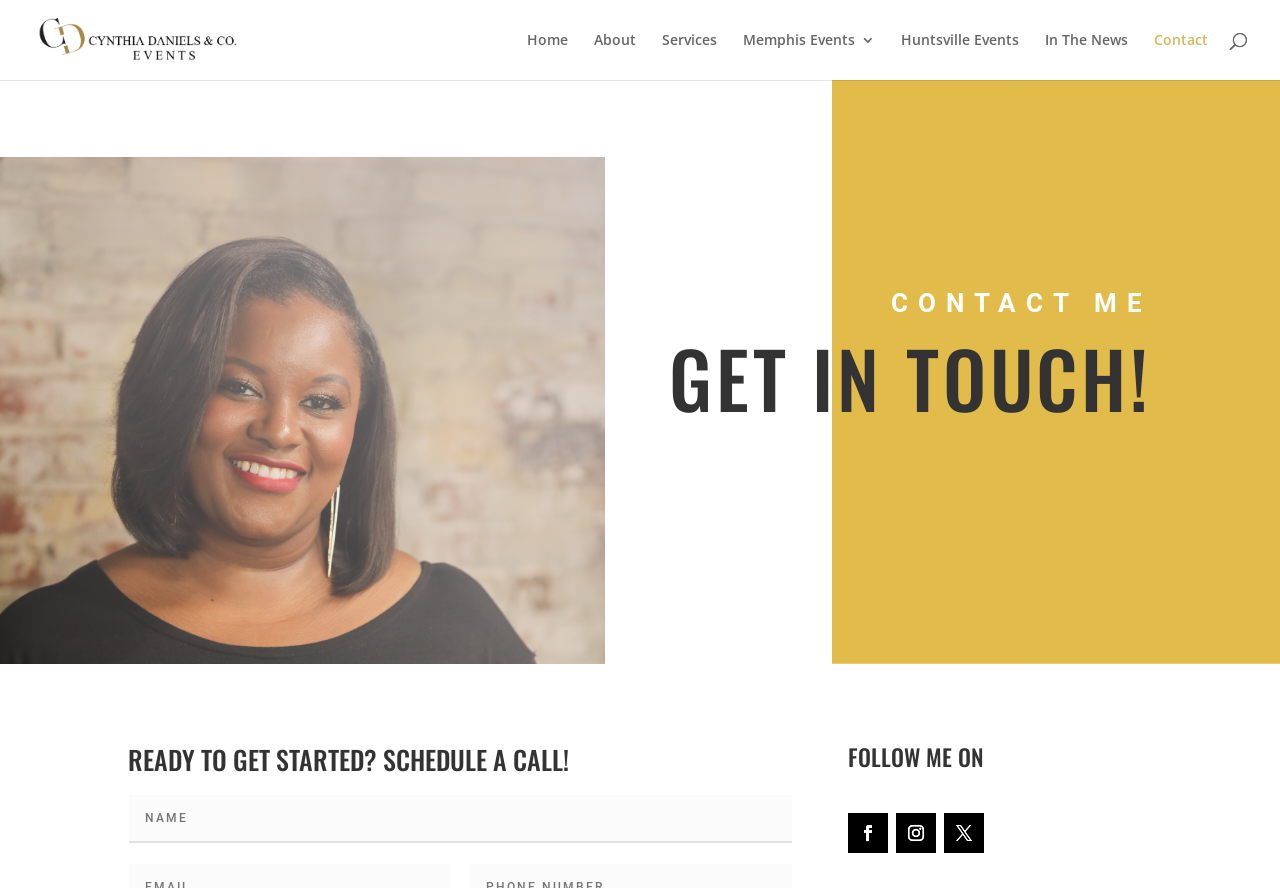Find the bounding box coordinates of the element you need to click on to perform this action: 'contact Cynthia Daniels & Co.'. The coordinates should be represented by four float values between 0 and 1, in the format [left, top, right, bottom].

[0.902, 0.037, 0.944, 0.09]